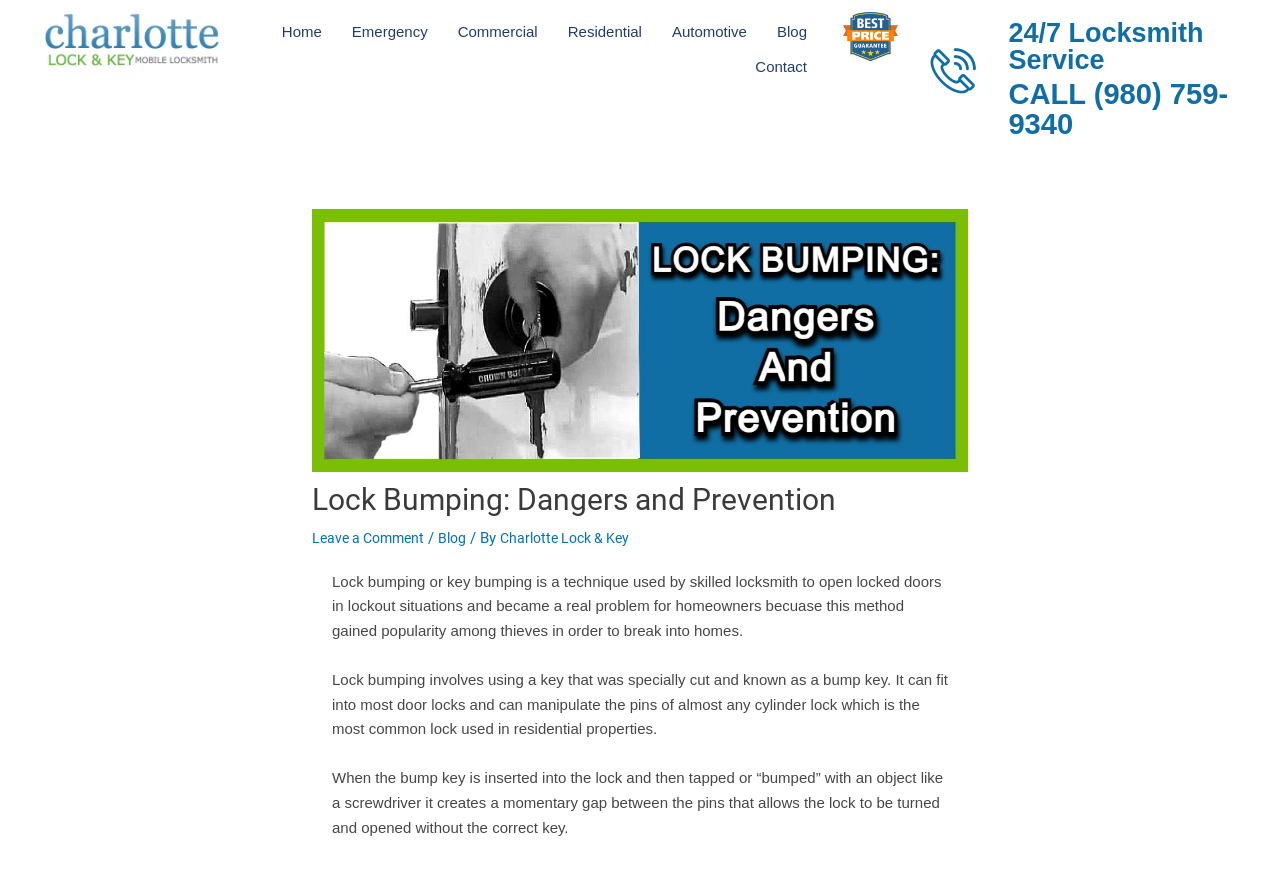Please indicate the bounding box coordinates for the clickable area to complete the following task: "Call the locksmith service". The coordinates should be specified as four float numbers between 0 and 1, i.e., [left, top, right, bottom].

[0.788, 0.086, 0.965, 0.157]